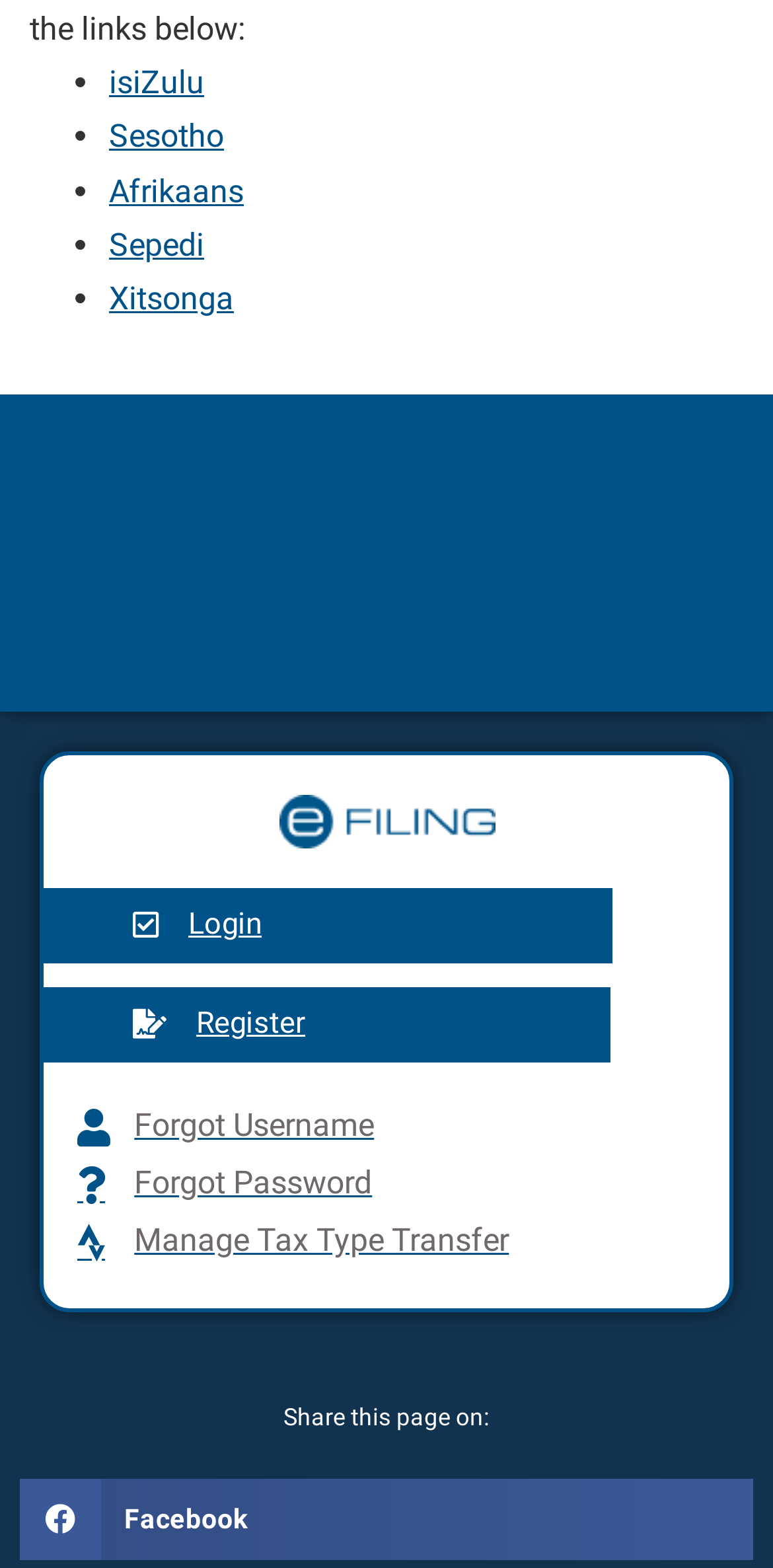Please indicate the bounding box coordinates of the element's region to be clicked to achieve the instruction: "Click on e-filing". Provide the coordinates as four float numbers between 0 and 1, i.e., [left, top, right, bottom].

[0.36, 0.507, 0.64, 0.541]